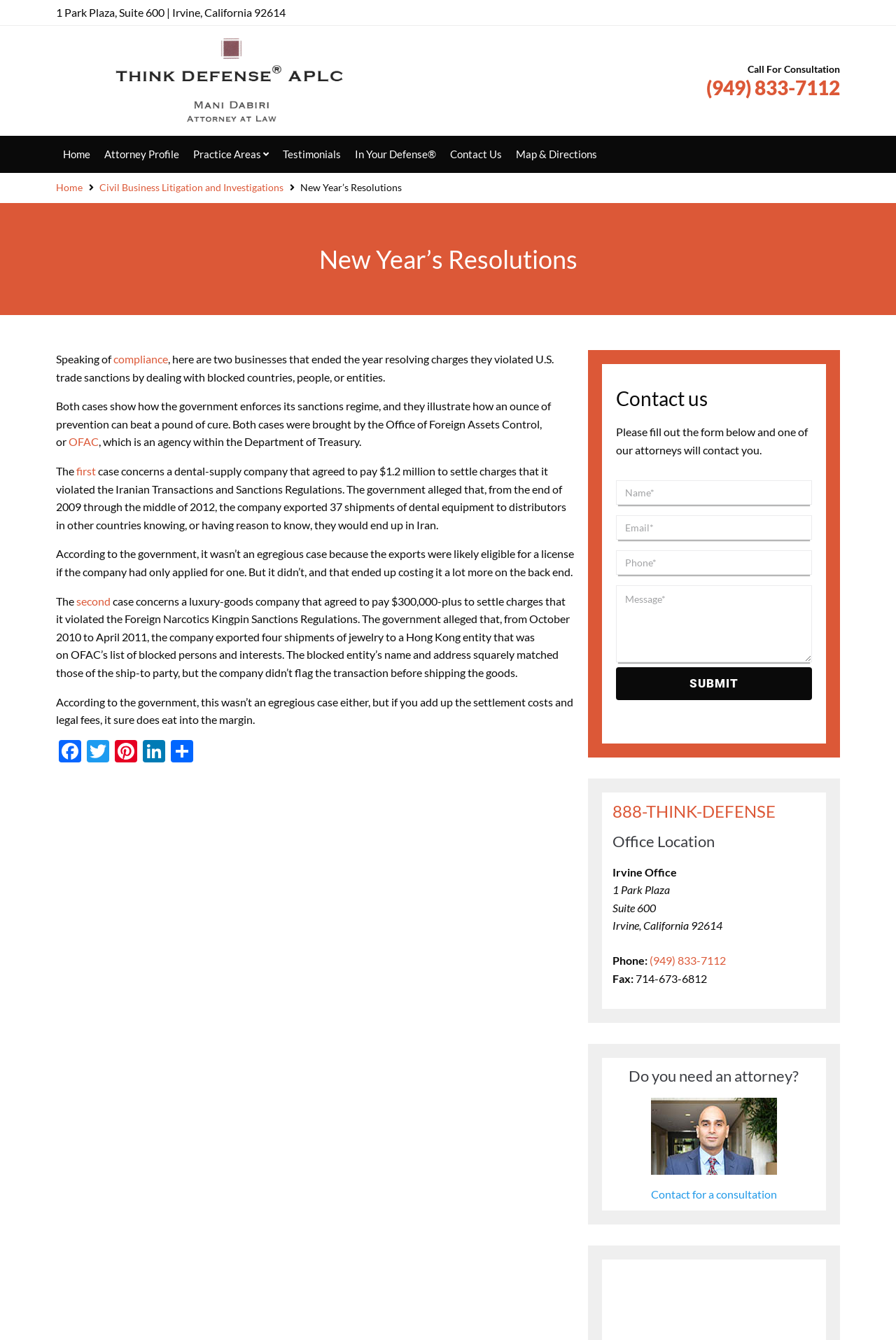What is the address of the law office?
Respond with a short answer, either a single word or a phrase, based on the image.

1 Park Plaza, Suite 600, Irvine, California 92614